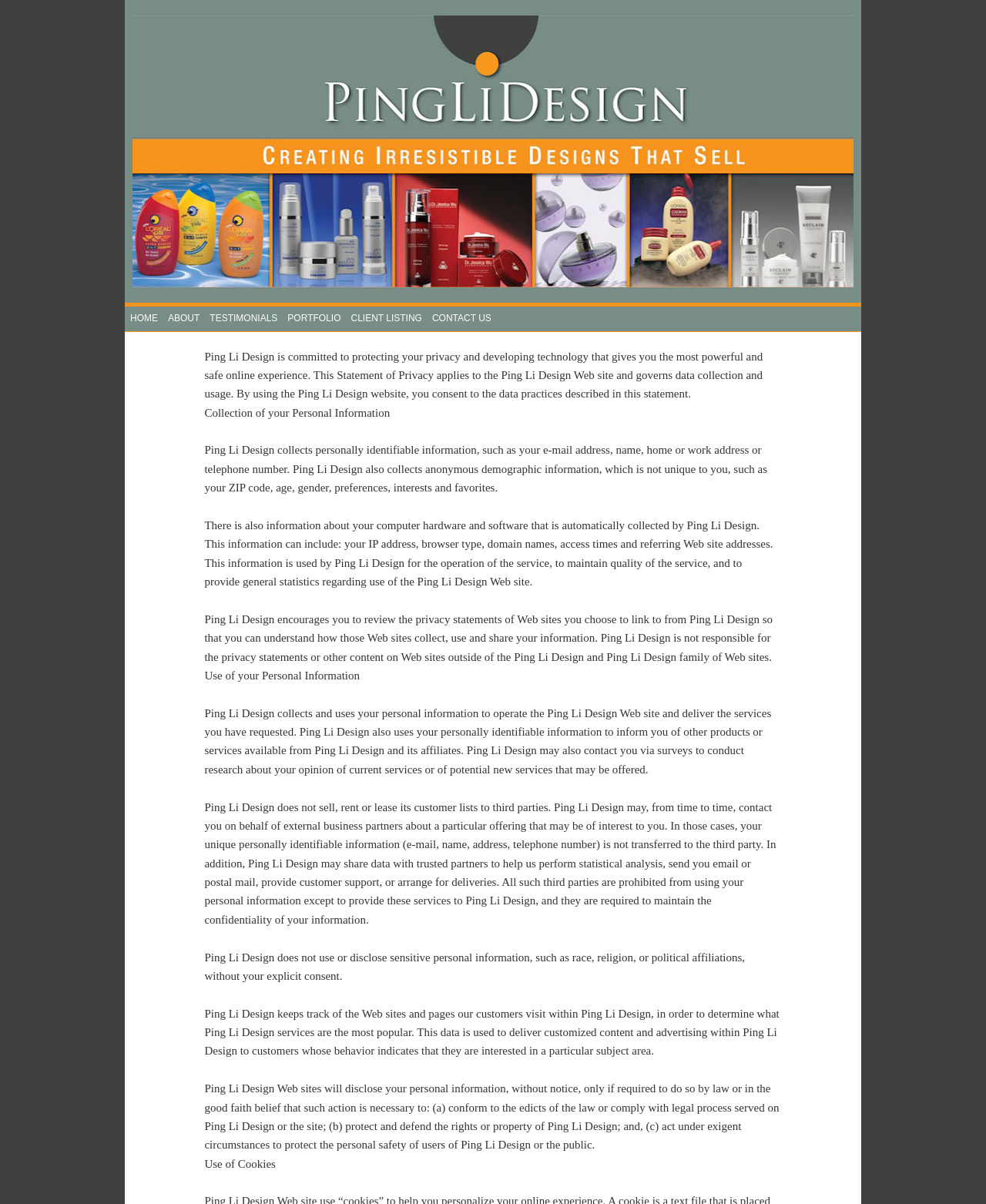Respond to the question below with a single word or phrase: Why does Ping Li Design use cookies?

To deliver customized content